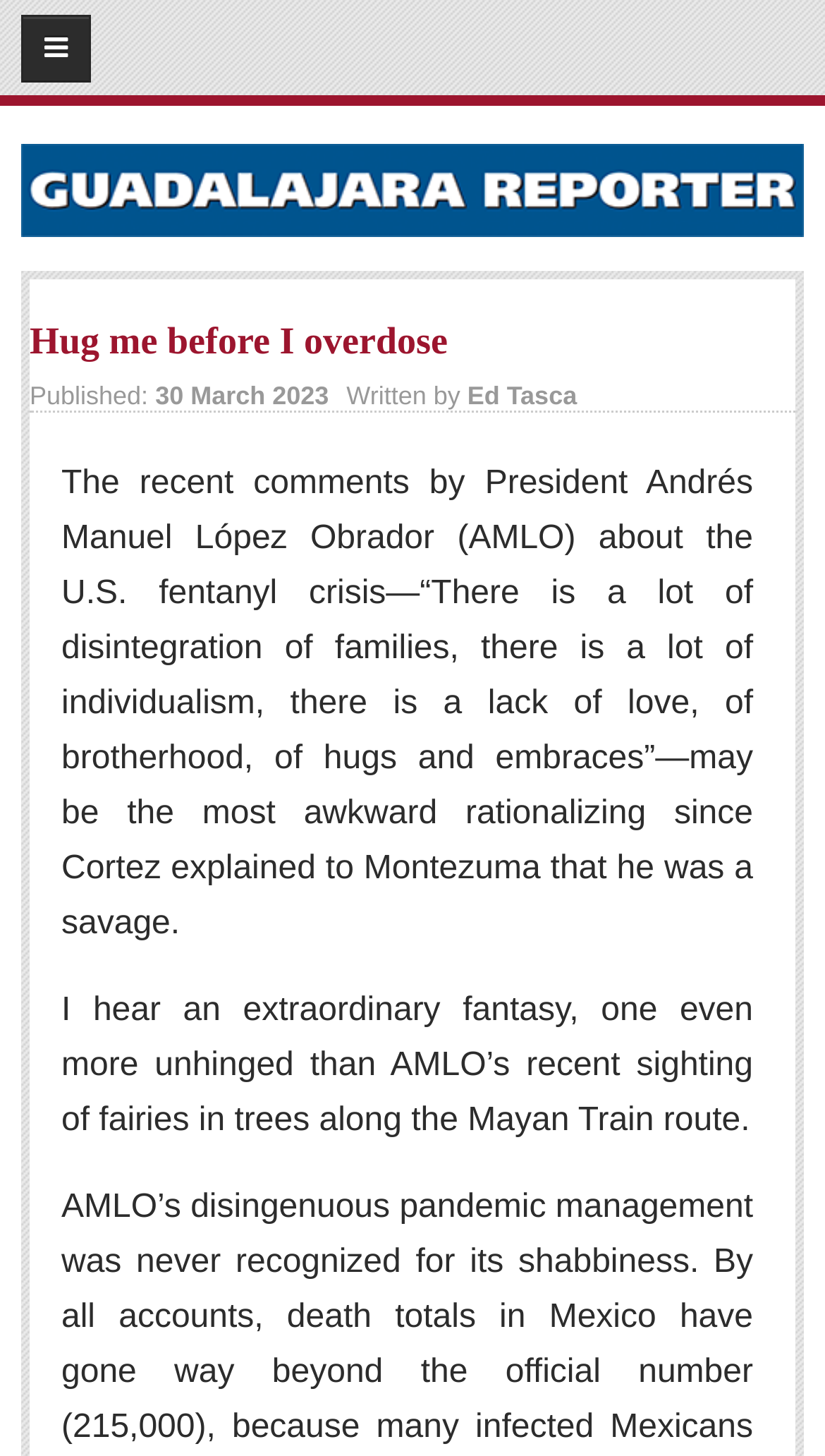Determine the bounding box coordinates of the region I should click to achieve the following instruction: "Contact us for support". Ensure the bounding box coordinates are four float numbers between 0 and 1, i.e., [left, top, right, bottom].

[0.051, 0.927, 0.946, 0.972]